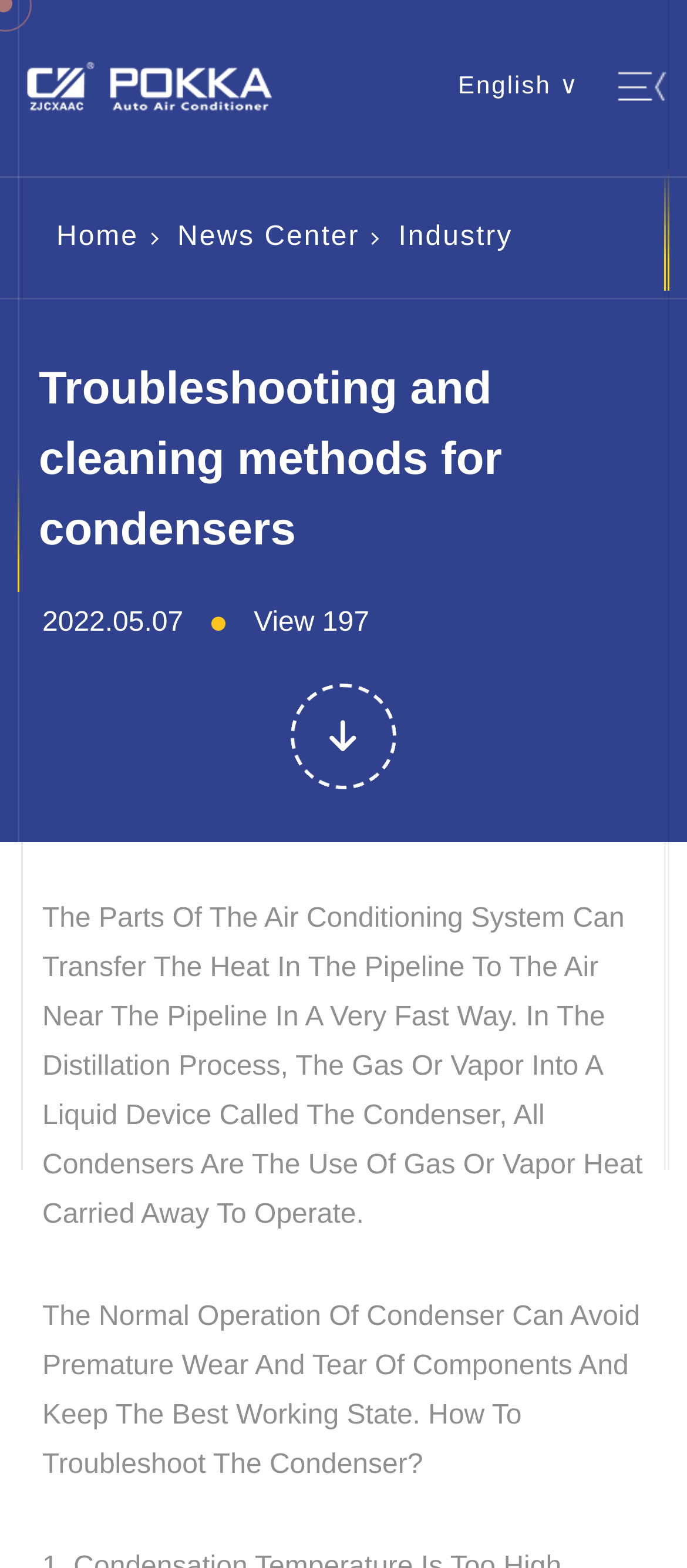Please identify the bounding box coordinates of the element I should click to complete this instruction: 'Read more about Industry'. The coordinates should be given as four float numbers between 0 and 1, like this: [left, top, right, bottom].

[0.58, 0.138, 0.746, 0.165]